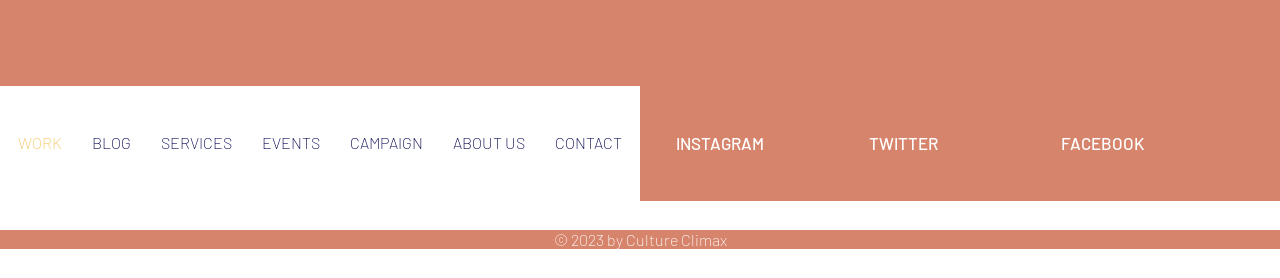Extract the bounding box coordinates for the described element: "ABOUT US". The coordinates should be represented as four float numbers between 0 and 1: [left, top, right, bottom].

[0.342, 0.407, 0.422, 0.623]